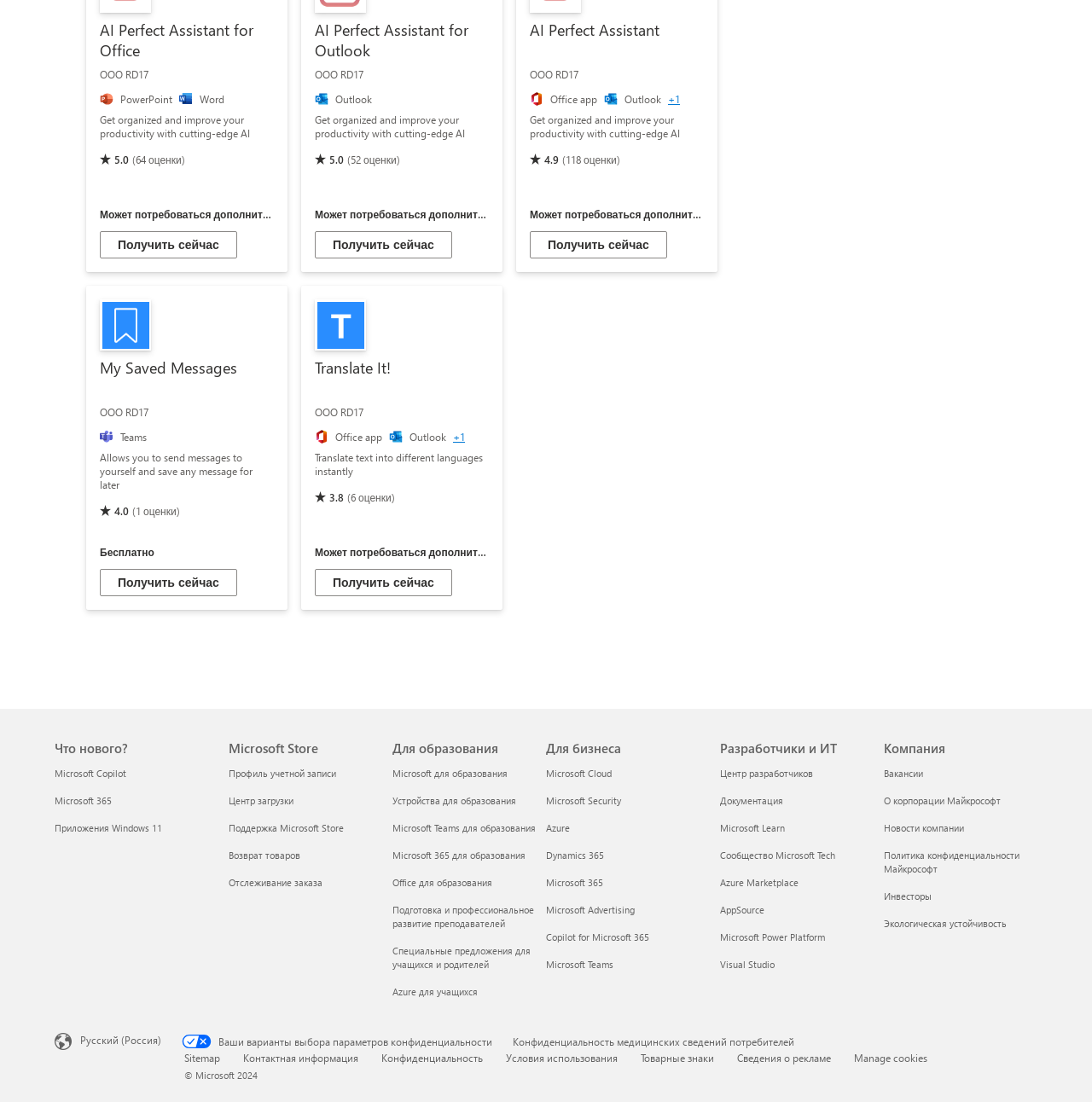Please find the bounding box coordinates of the element that you should click to achieve the following instruction: "Get the Word application". The coordinates should be presented as four float numbers between 0 and 1: [left, top, right, bottom].

[0.091, 0.21, 0.217, 0.235]